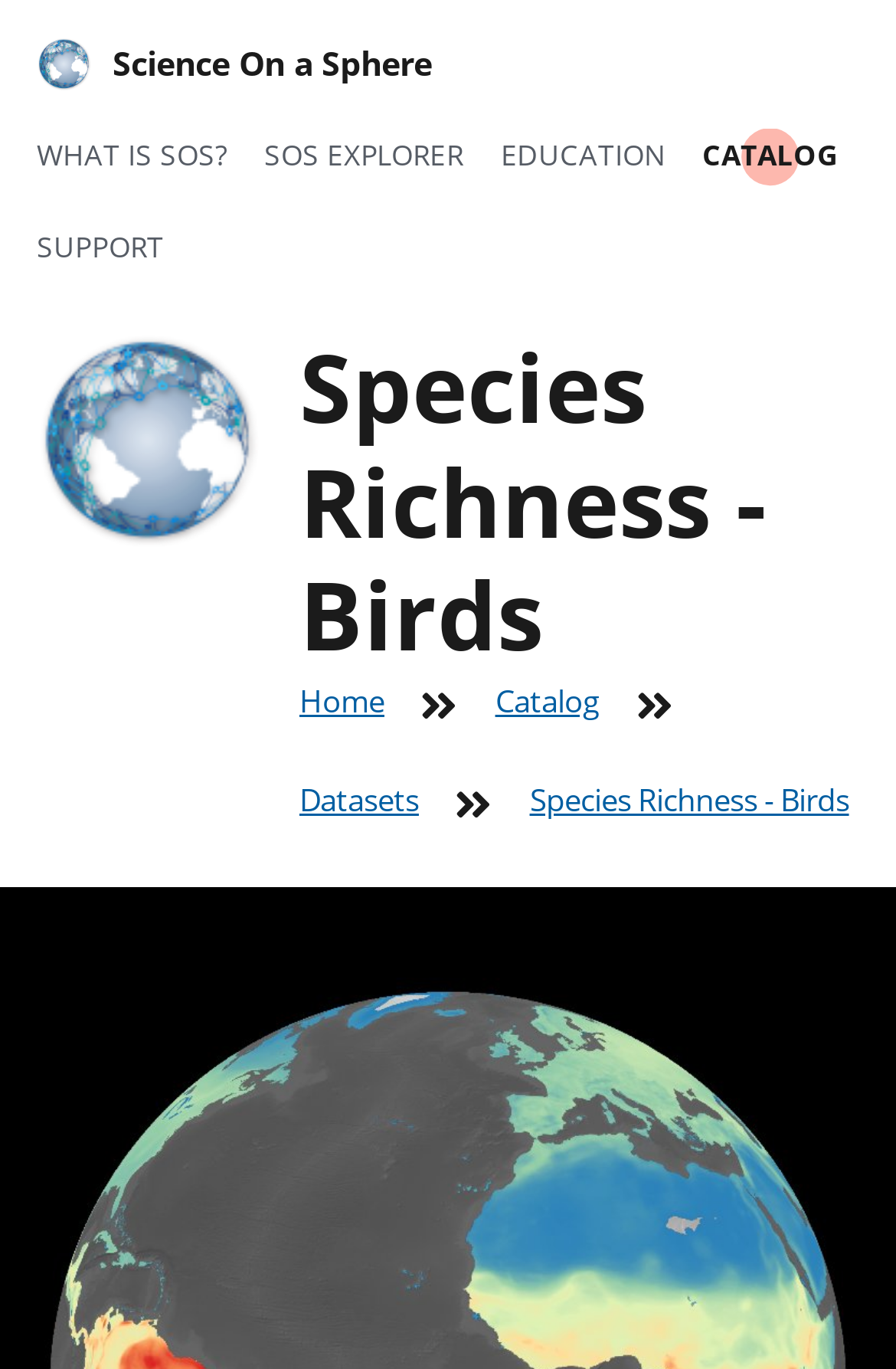Find the bounding box coordinates for the element that must be clicked to complete the instruction: "explore SOS explorer". The coordinates should be four float numbers between 0 and 1, indicated as [left, top, right, bottom].

[0.295, 0.099, 0.517, 0.128]